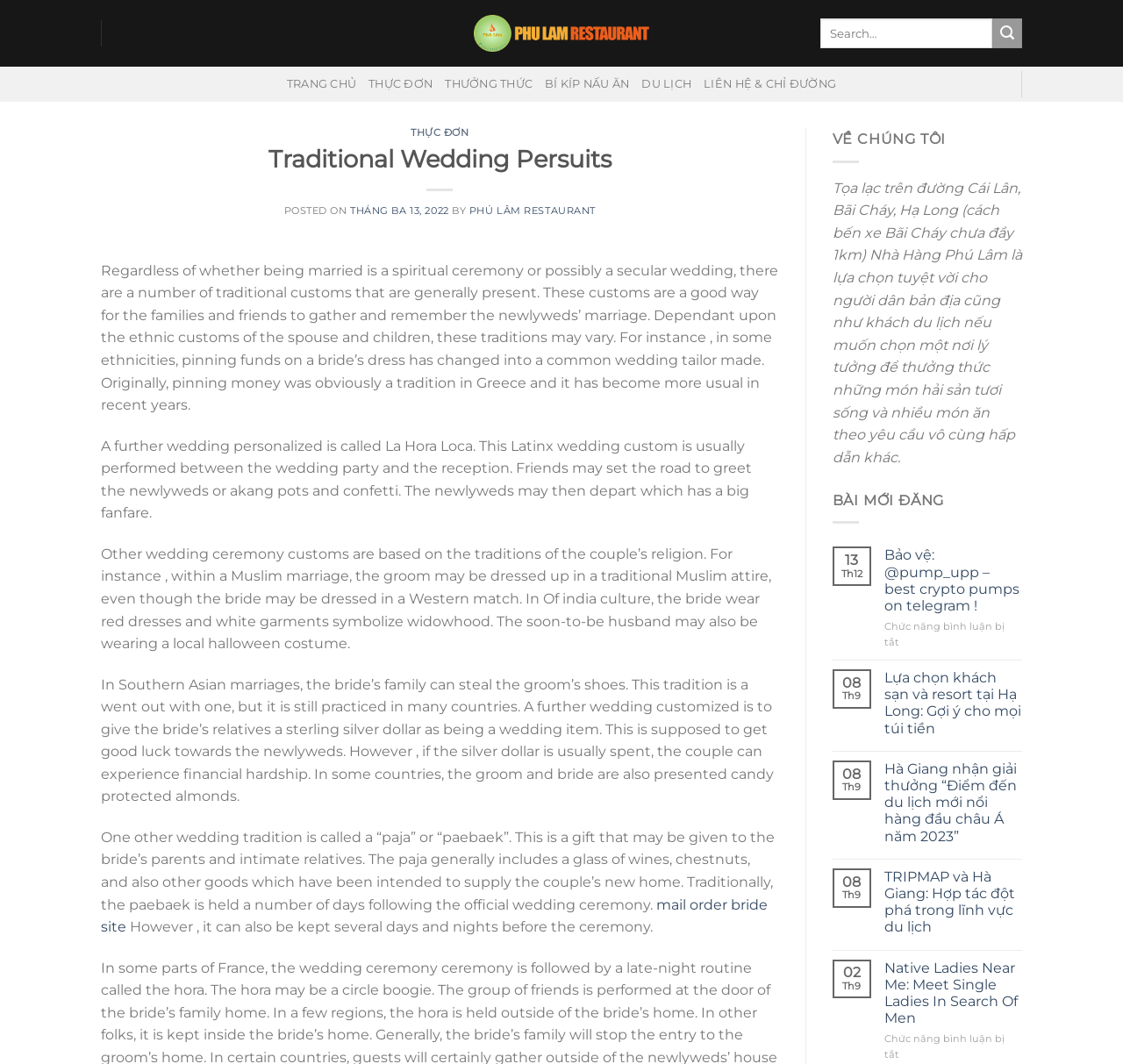What is the location of the restaurant?
Look at the image and respond with a one-word or short phrase answer.

Hạ Long